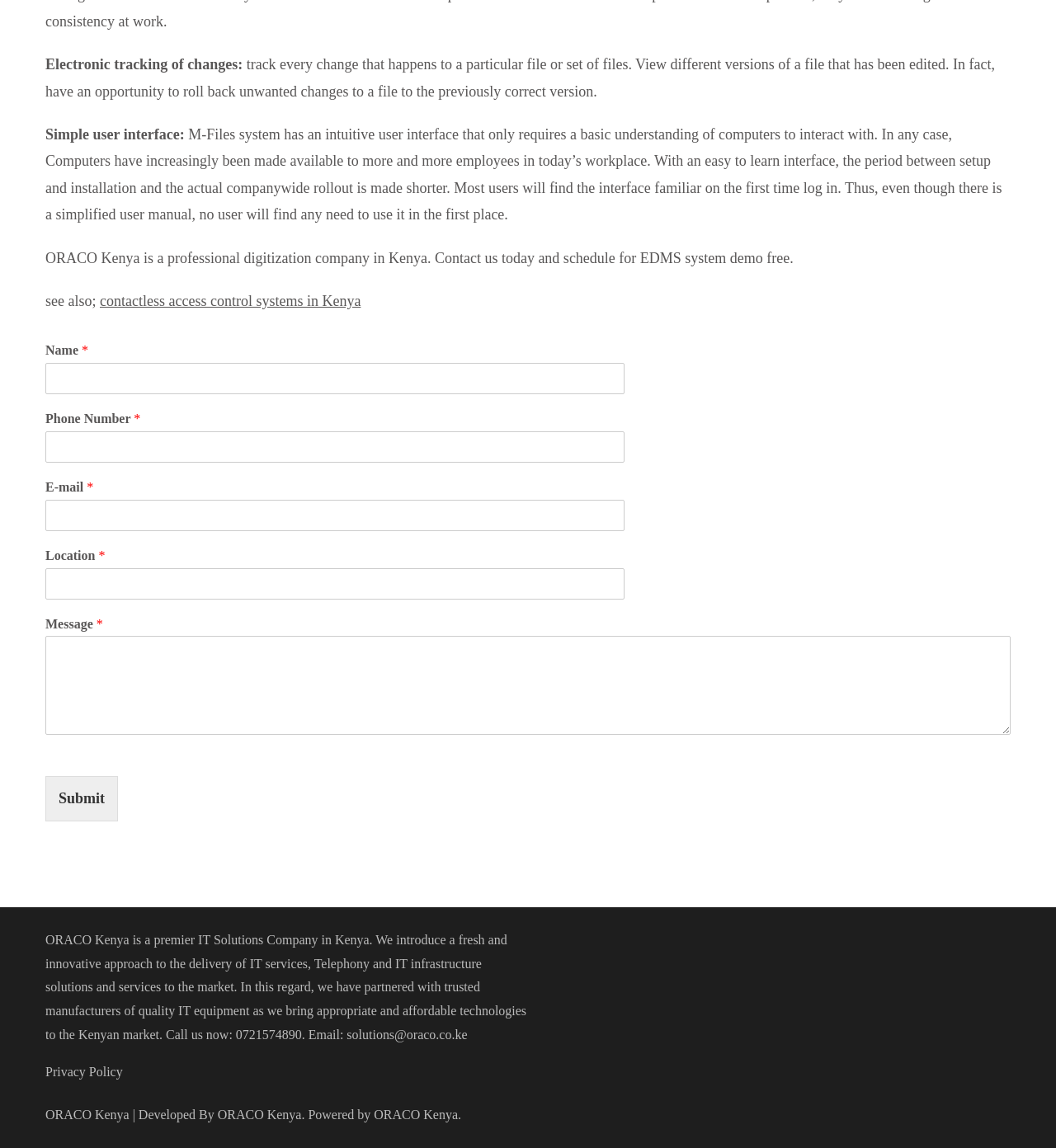Please analyze the image and provide a thorough answer to the question:
What is the purpose of the form on the webpage?

The purpose of the form on the webpage is to send a message, as it contains fields for name, phone number, email, location, and message, and a submit button.